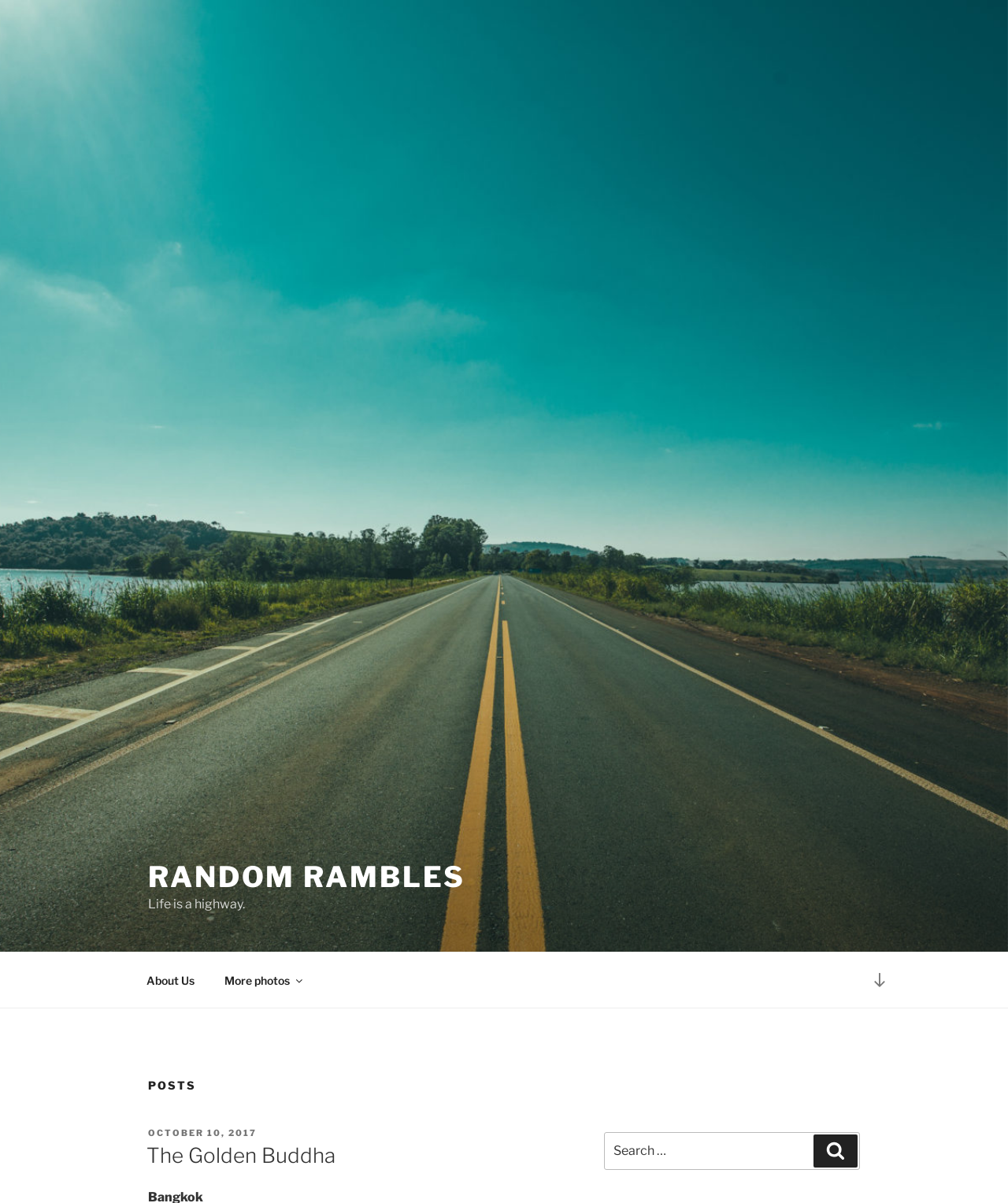What is the name of the blog?
Using the image as a reference, answer with just one word or a short phrase.

Random Rambles